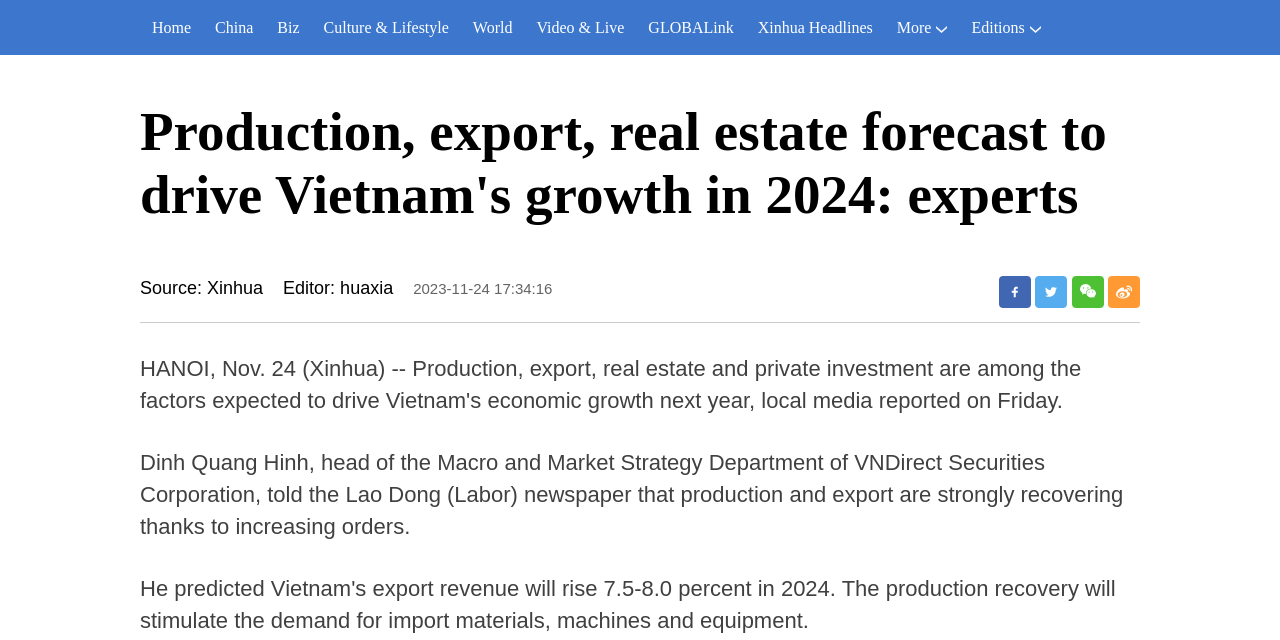Identify the bounding box coordinates of the area that should be clicked in order to complete the given instruction: "go to home page". The bounding box coordinates should be four float numbers between 0 and 1, i.e., [left, top, right, bottom].

[0.109, 0.0, 0.159, 0.086]